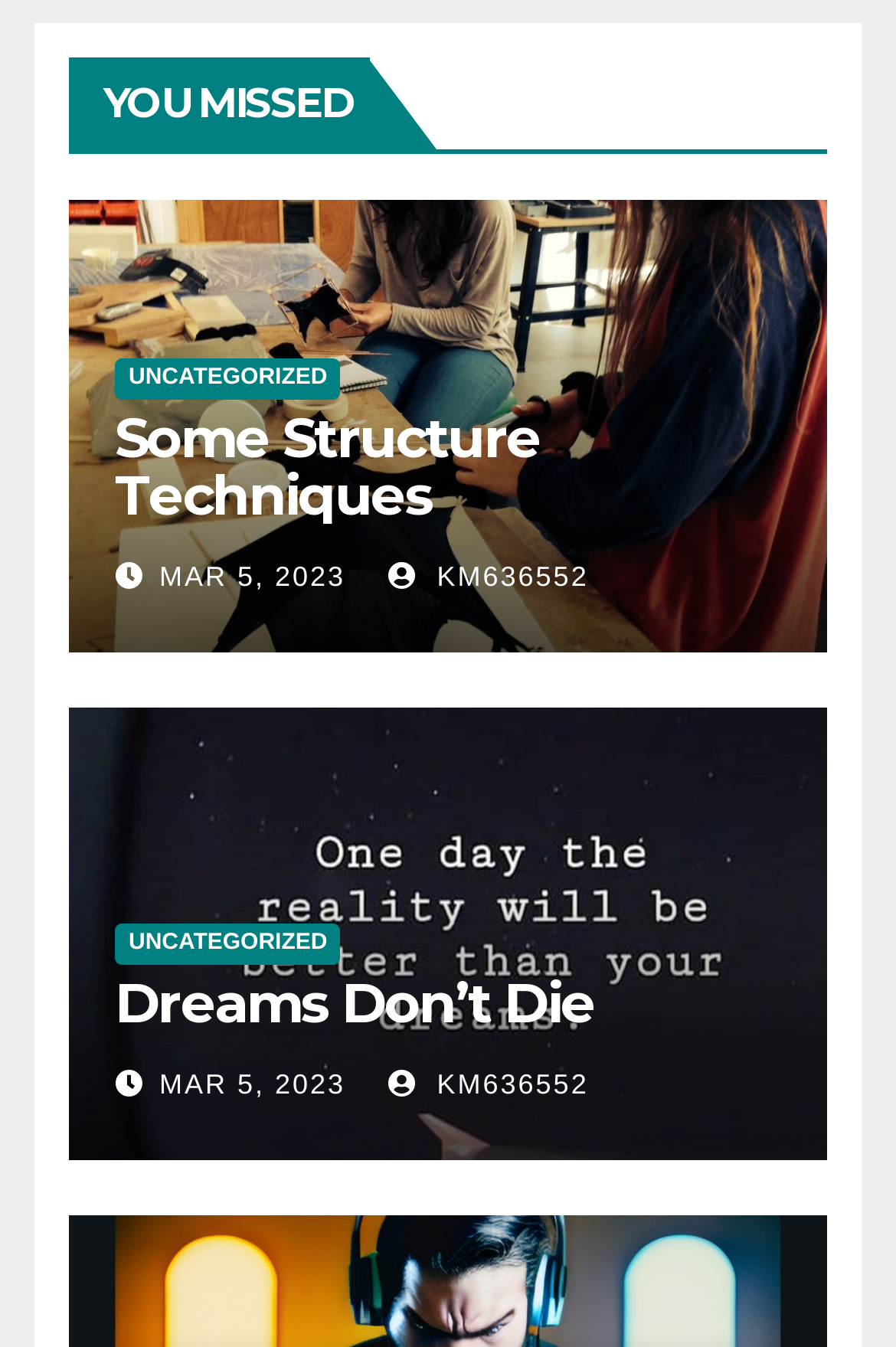Provide the bounding box coordinates for the area that should be clicked to complete the instruction: "click on 'YOU MISSED'".

[0.077, 0.043, 0.413, 0.111]